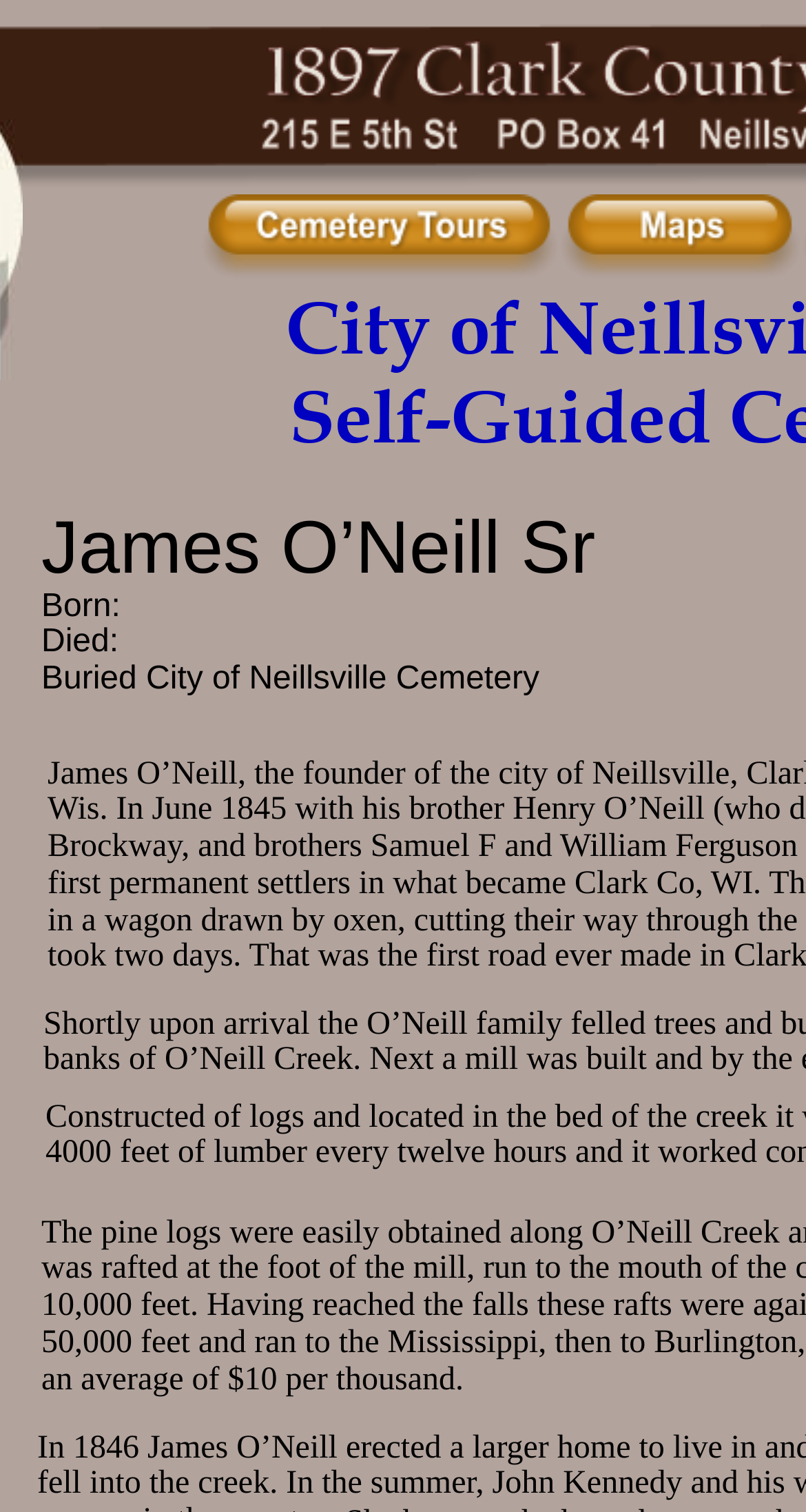Analyze the image and deliver a detailed answer to the question: What is the theme of the image on the top right?

The image on the top right has a caption 'Cemetery Tours', which suggests that the image is related to a cemetery or a tour of a cemetery.